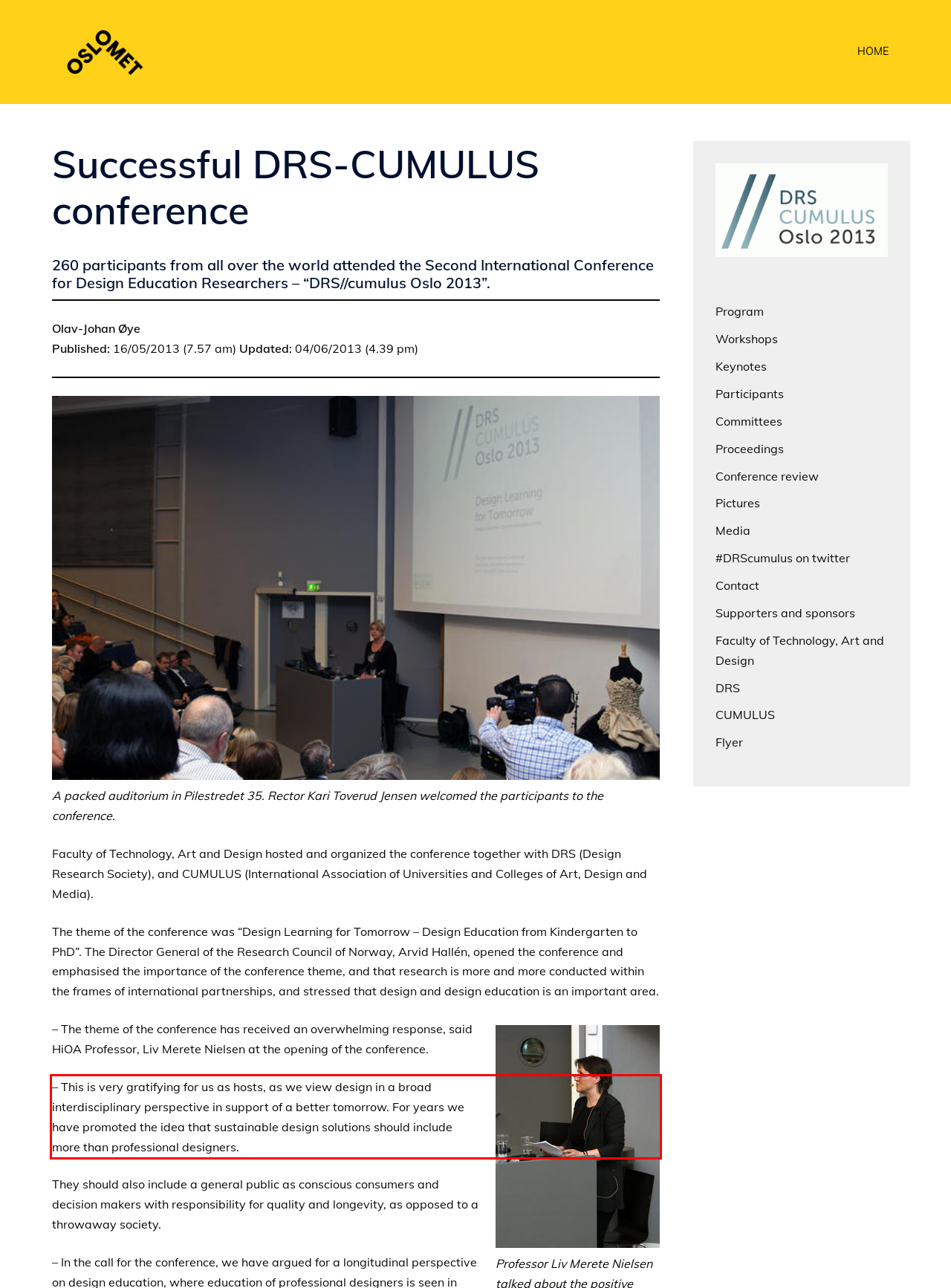Please extract the text content from the UI element enclosed by the red rectangle in the screenshot.

– This is very gratifying for us as hosts, as we view design in a broad interdisciplinary perspective in support of a better tomorrow. For years we have promoted the idea that sustainable design solutions should include more than professional designers.